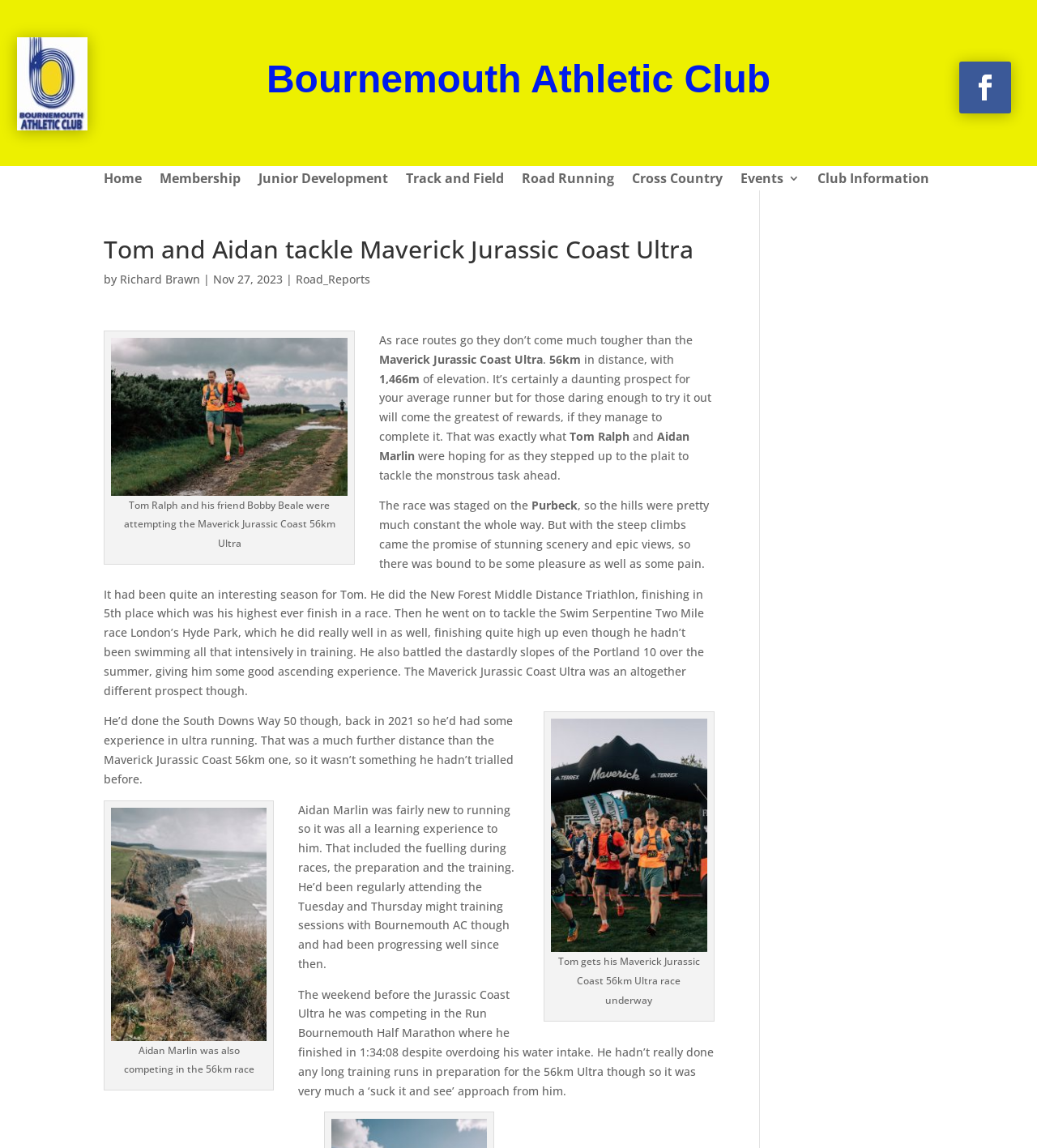What is the distance of the Maverick Jurassic Coast Ultra?
Please respond to the question thoroughly and include all relevant details.

The distance of the Maverick Jurassic Coast Ultra can be found in the text '56km in distance, with 1,466m of elevation.' which describes the race route.